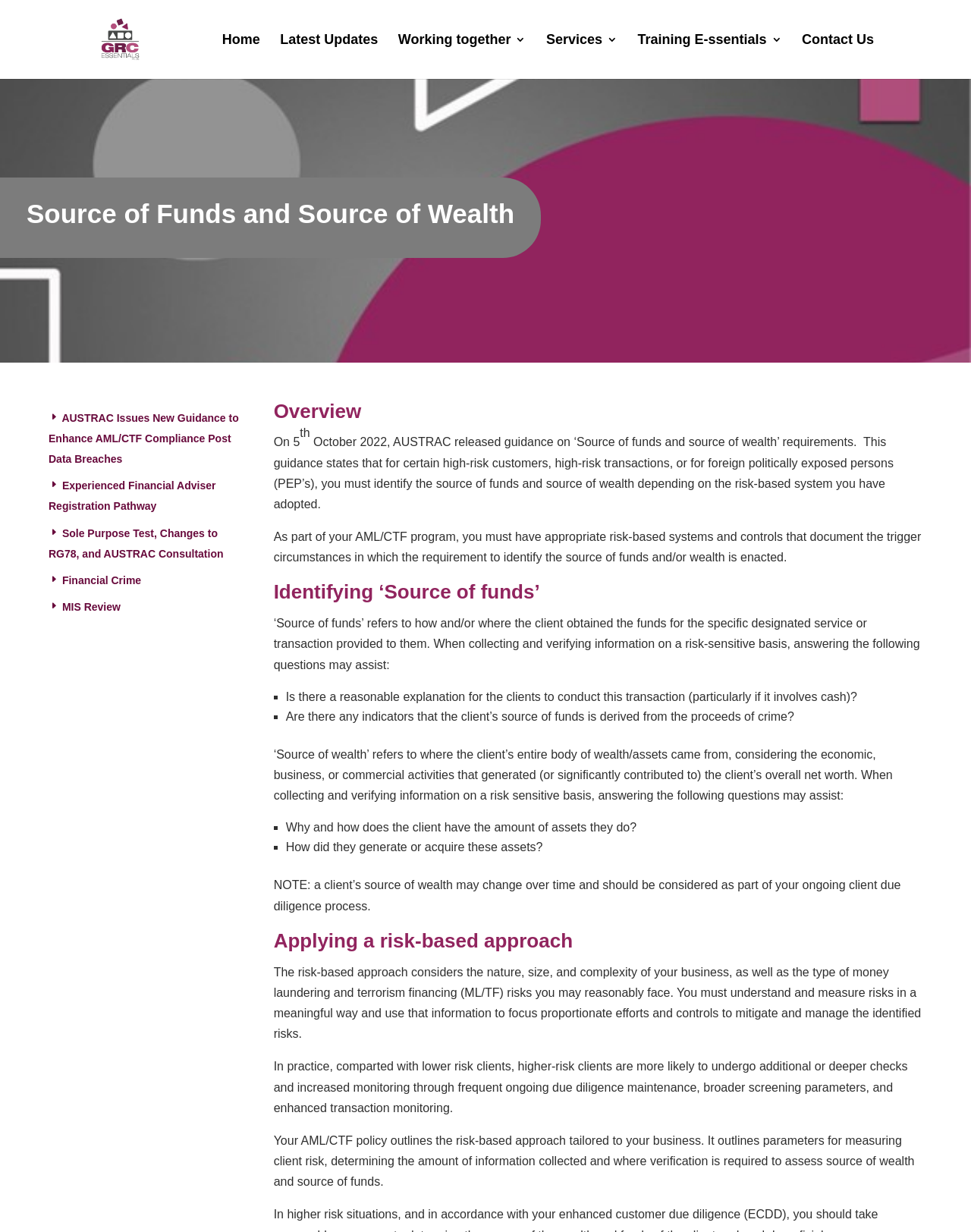Respond with a single word or phrase for the following question: 
What is the purpose of a risk-based approach in AML/CTF?

To mitigate and manage identified risks